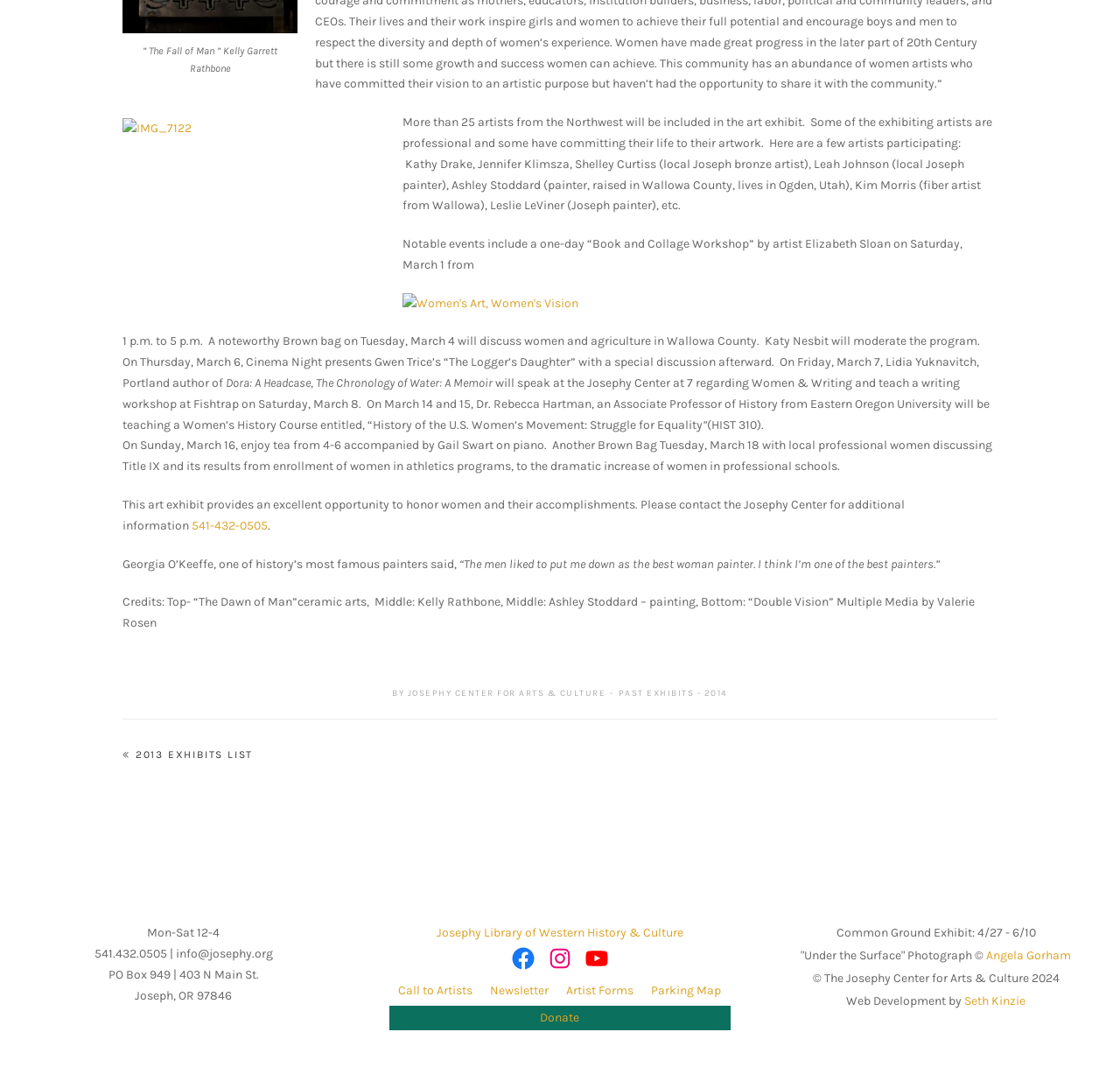What is the title of the art exhibit?
Give a comprehensive and detailed explanation for the question.

I found the title of the art exhibit by looking at the link text 'Women's Art, Women's Vision' which is located at the top of the webpage, indicating that it is the title of the exhibit.